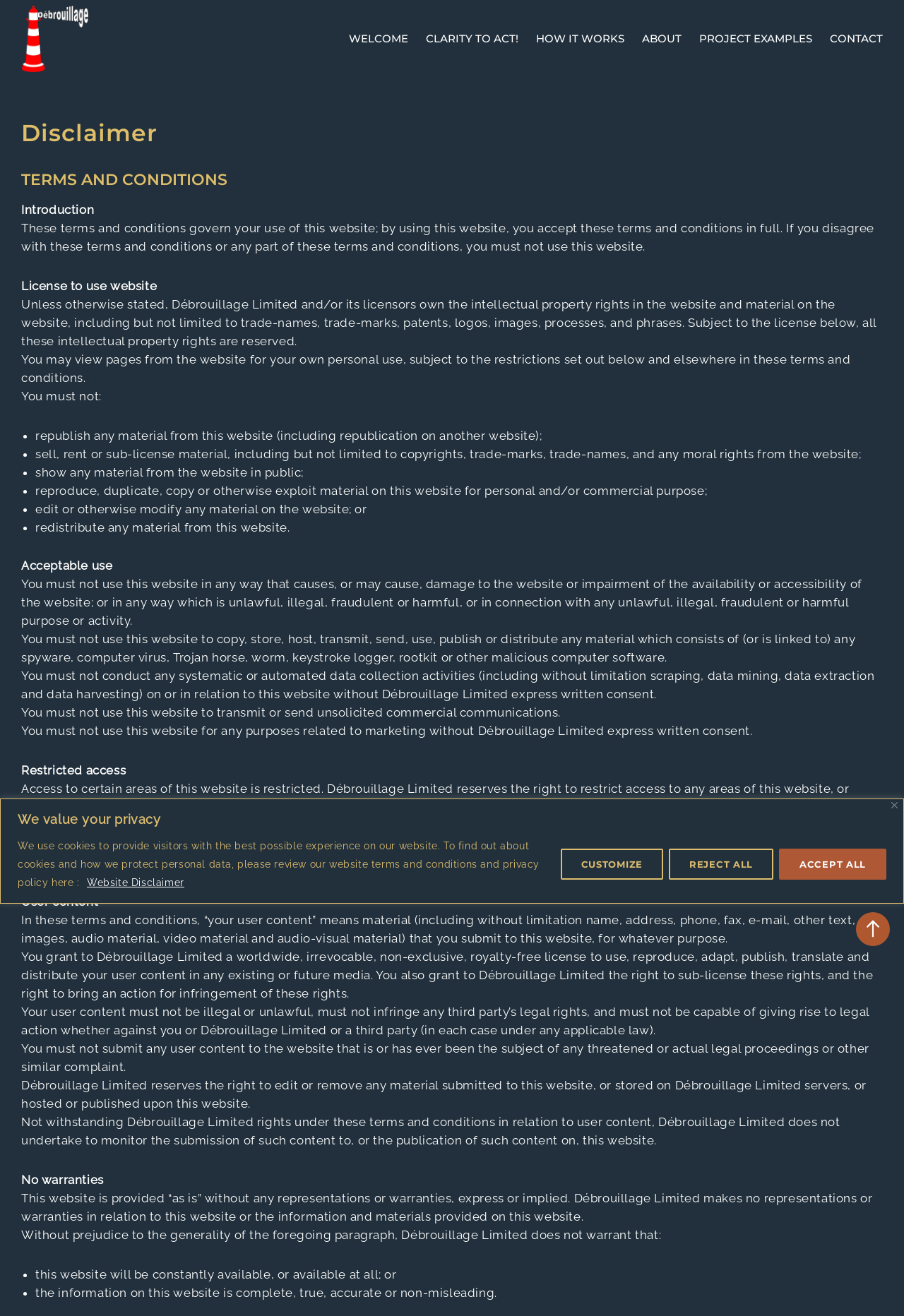What happens if Débrouillage Limited disables a user's ID and password?
Examine the webpage screenshot and provide an in-depth answer to the question.

I found the answer by reading the terms and conditions section of the webpage, specifically the section on restricted access, which states that Débrouillage Limited may disable a user's ID and password in its sole discretion without notice or explanation.